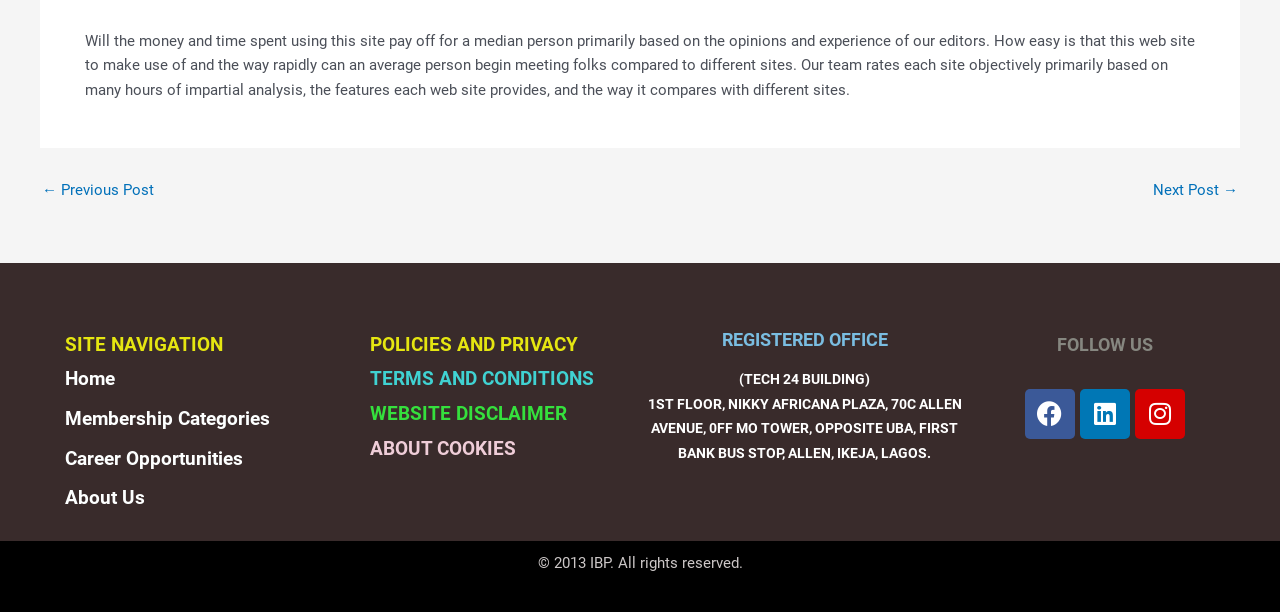What social media platforms can you follow the website on?
Please provide a single word or phrase as the answer based on the screenshot.

Facebook, Linkedin, Instagram